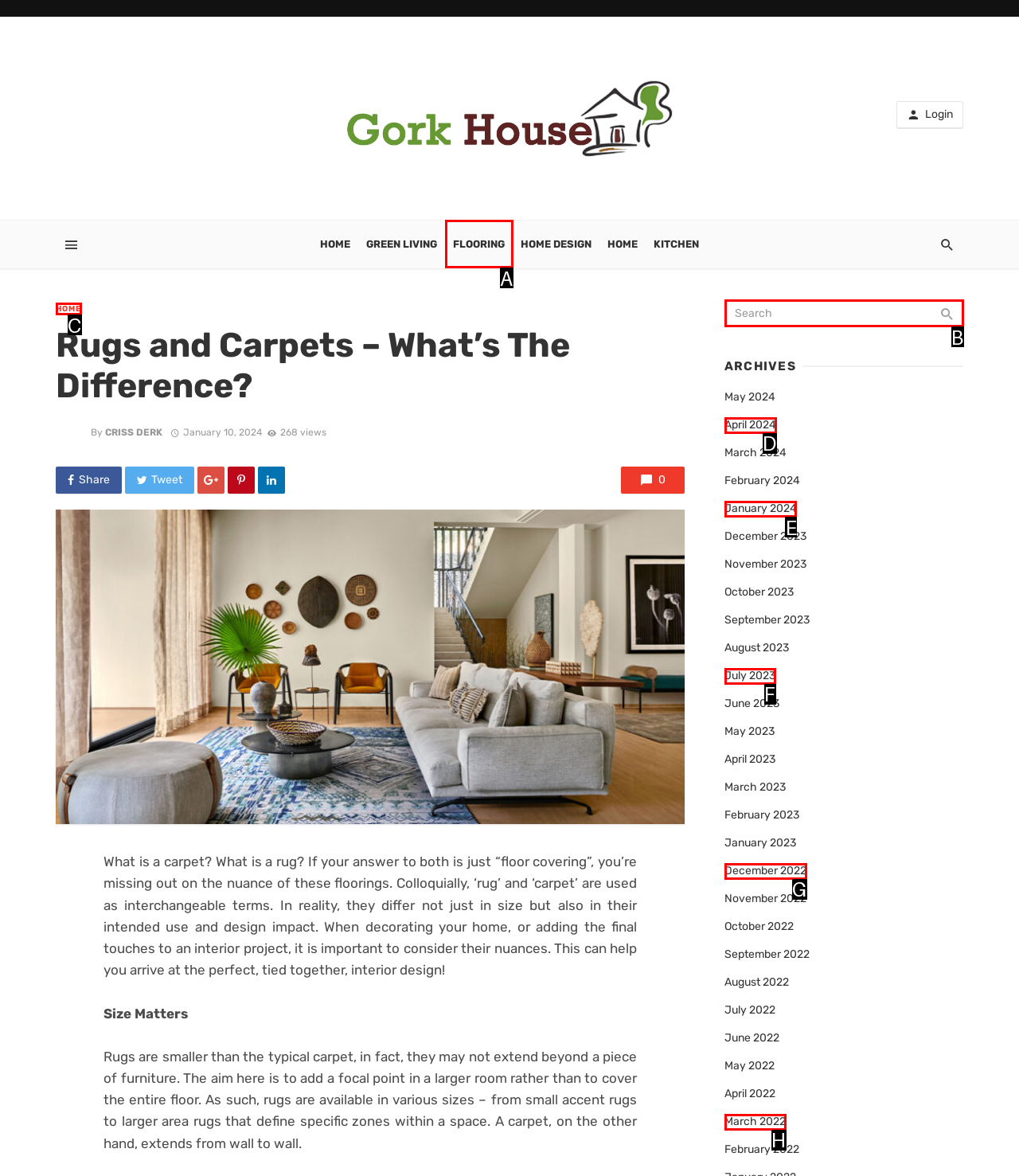Determine which option you need to click to execute the following task: View archives from January 2024. Provide your answer as a single letter.

E